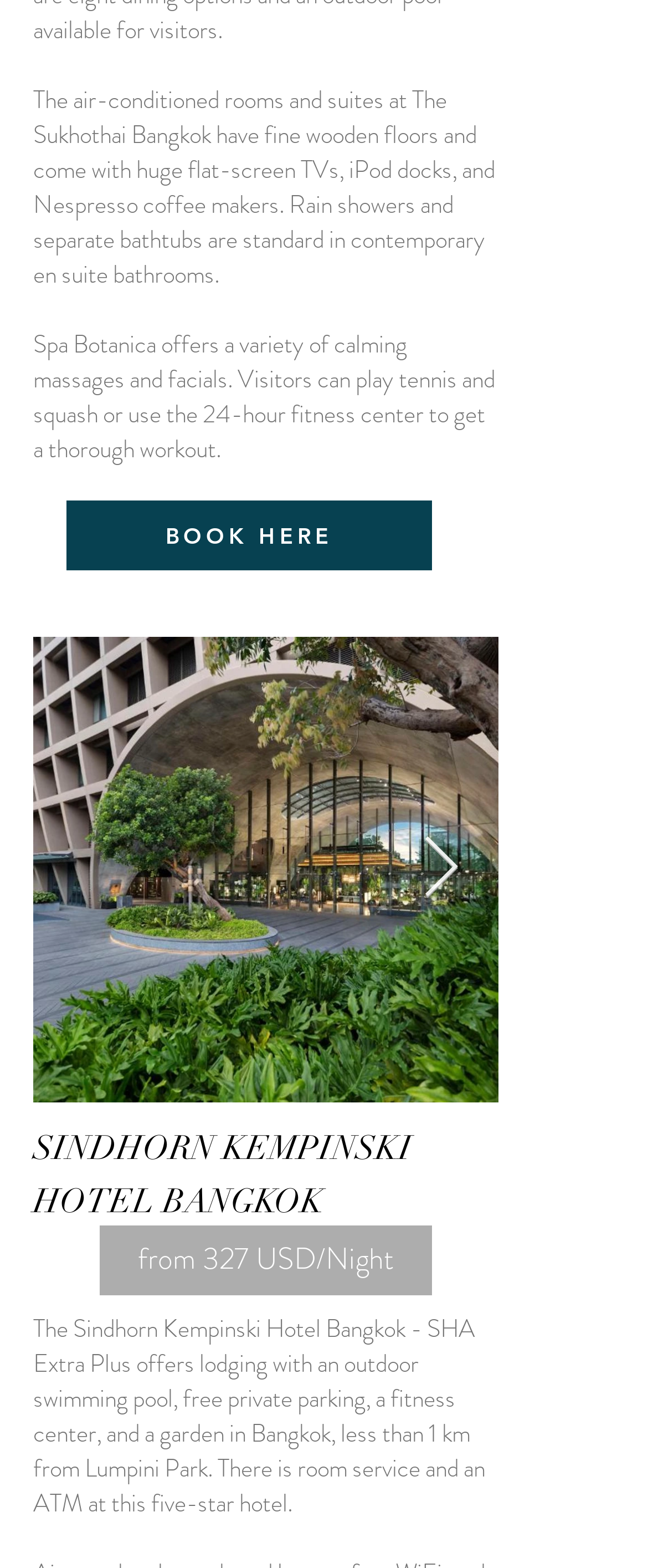What amenities does the hotel offer?
Give a detailed and exhaustive answer to the question.

I found the amenities offered by the hotel by reading the static text elements that describe the hotel's features, such as the fitness center, outdoor swimming pool, and room service.